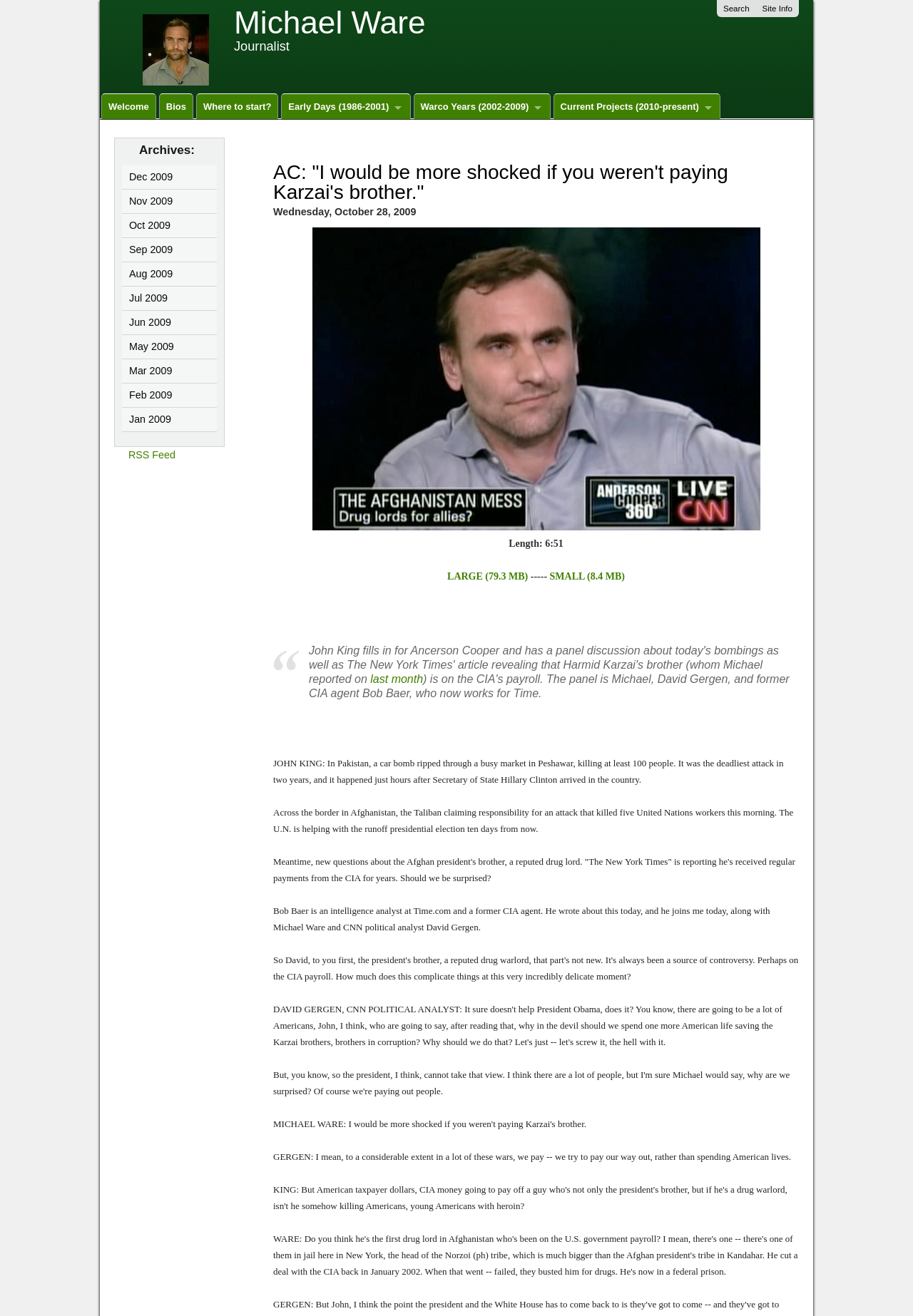Locate and provide the bounding box coordinates for the HTML element that matches this description: "Search".

[0.791, 0.003, 0.822, 0.01]